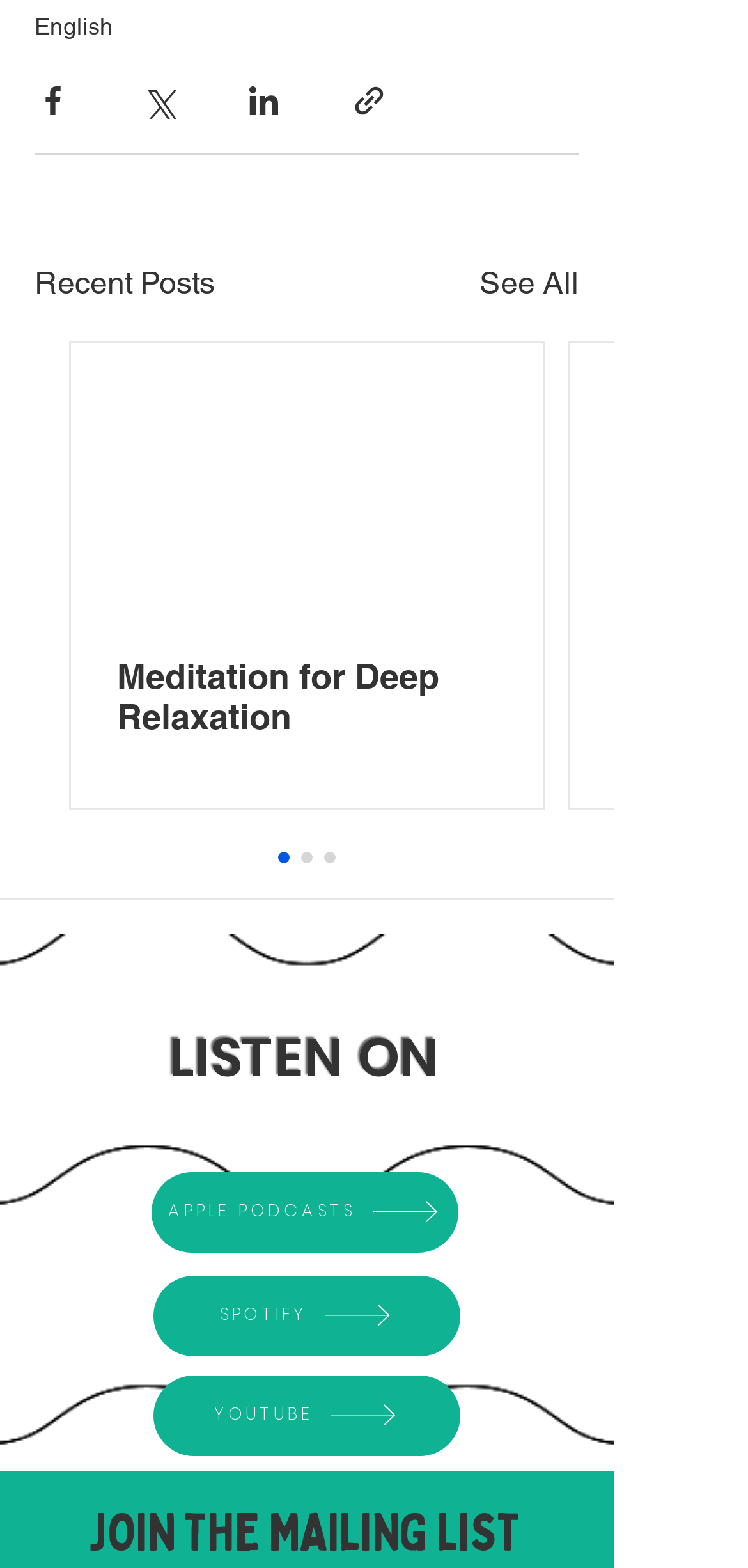Locate the bounding box coordinates for the element described below: "APPLE PODCASTS". The coordinates must be four float values between 0 and 1, formatted as [left, top, right, bottom].

[0.203, 0.747, 0.613, 0.799]